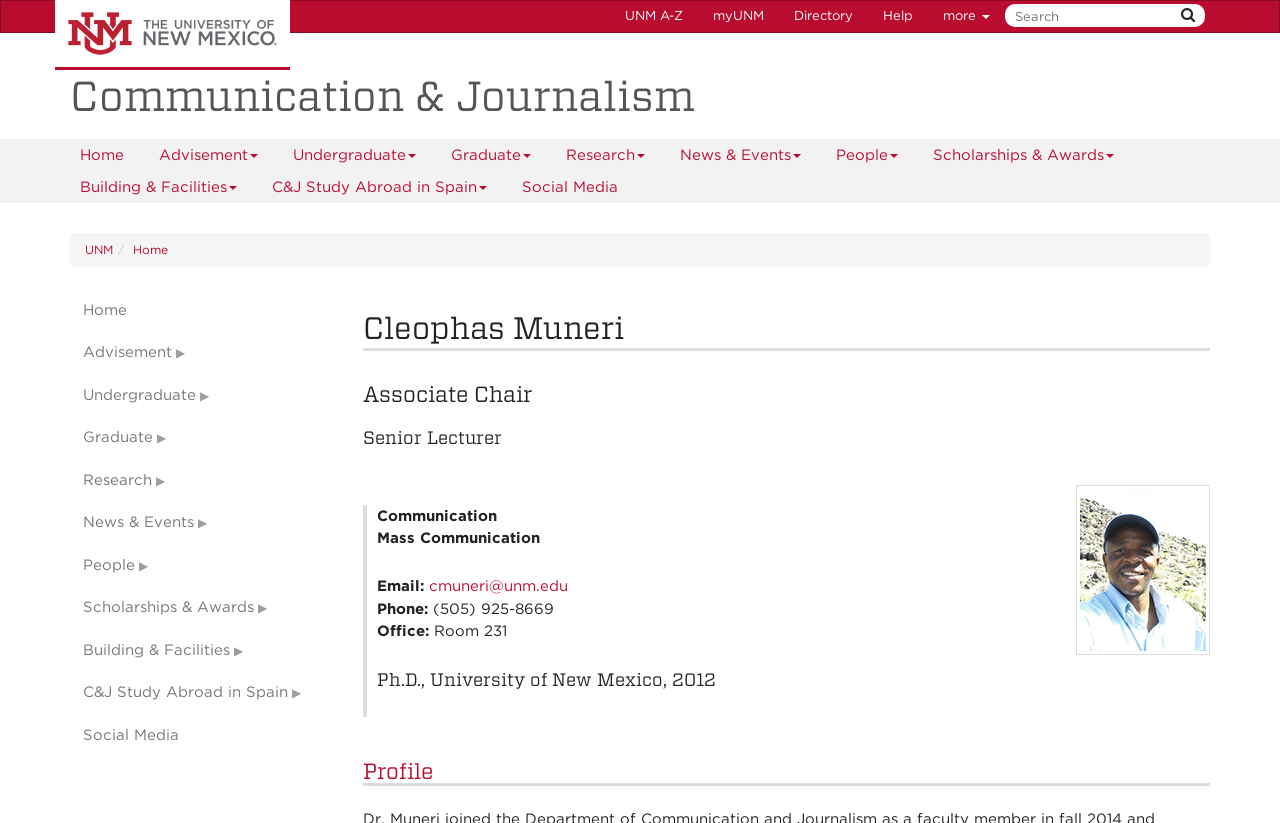Refer to the image and provide an in-depth answer to the question: 
What is the email address of Cleophas Muneri?

I found the answer by looking at the description list on the webpage. The term 'Email:' is followed by the detail 'cmuneri@unm.edu', which is the email address of Cleophas Muneri.